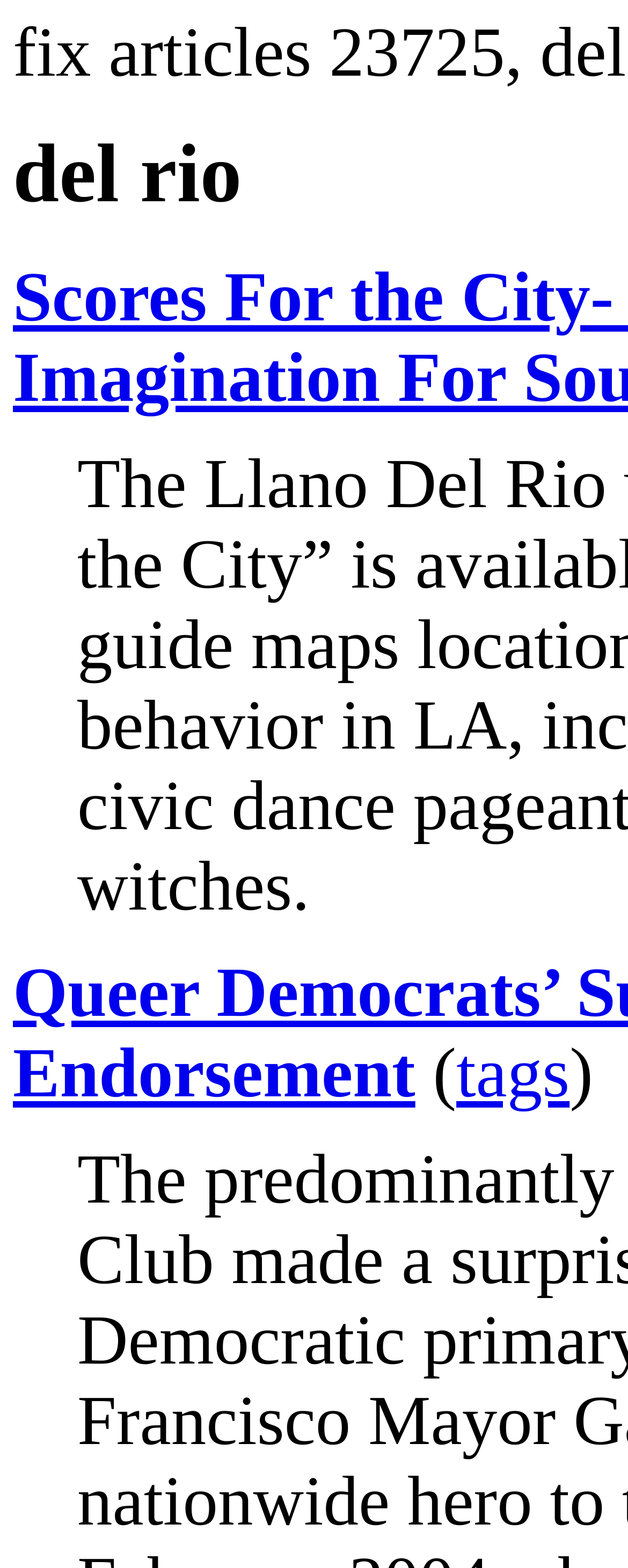Please determine the bounding box coordinates for the element with the description: "tags".

[0.727, 0.66, 0.907, 0.709]